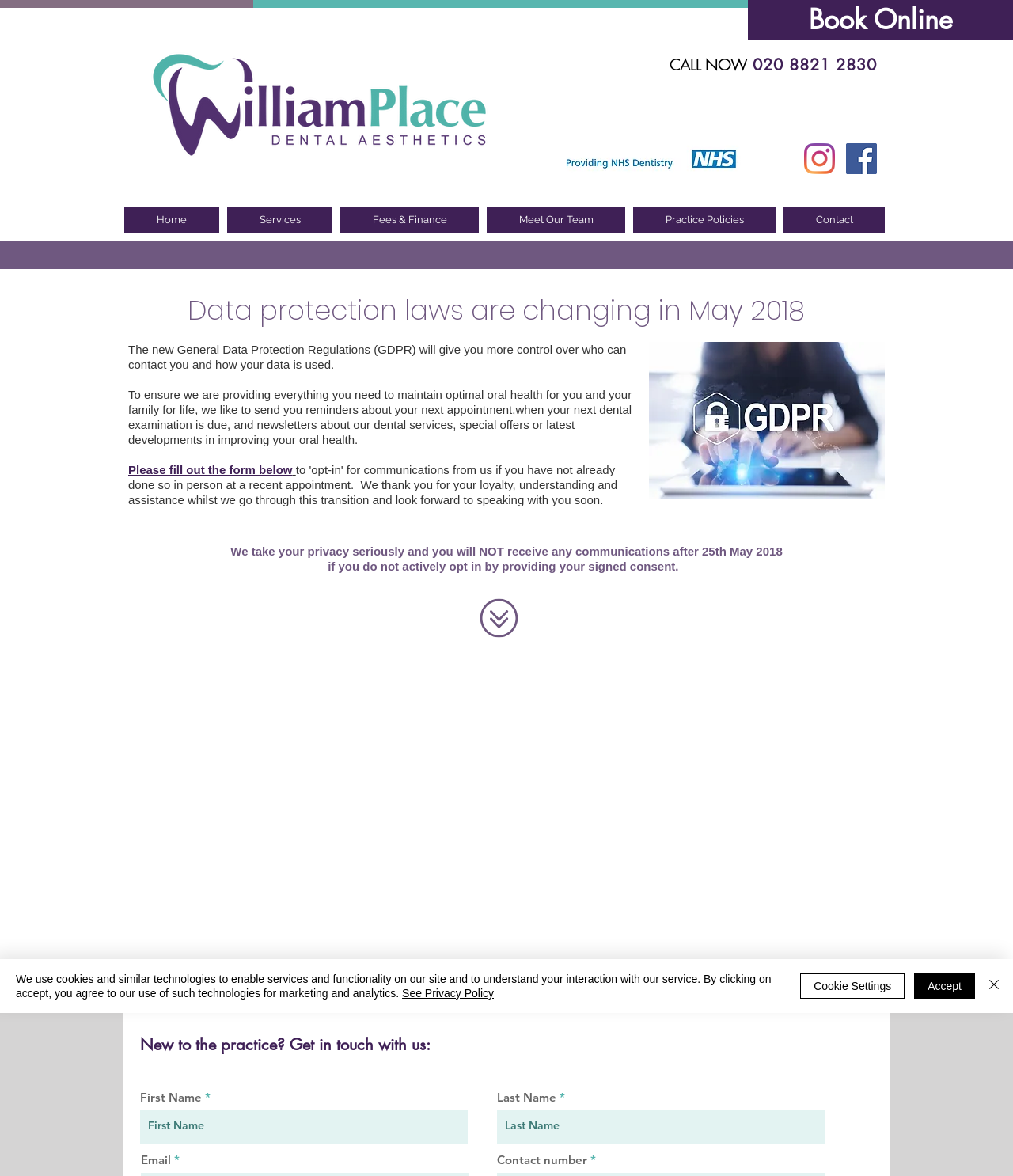Find the bounding box coordinates for the HTML element described as: "name="last-name" placeholder="Last Name"". The coordinates should consist of four float values between 0 and 1, i.e., [left, top, right, bottom].

[0.491, 0.944, 0.814, 0.972]